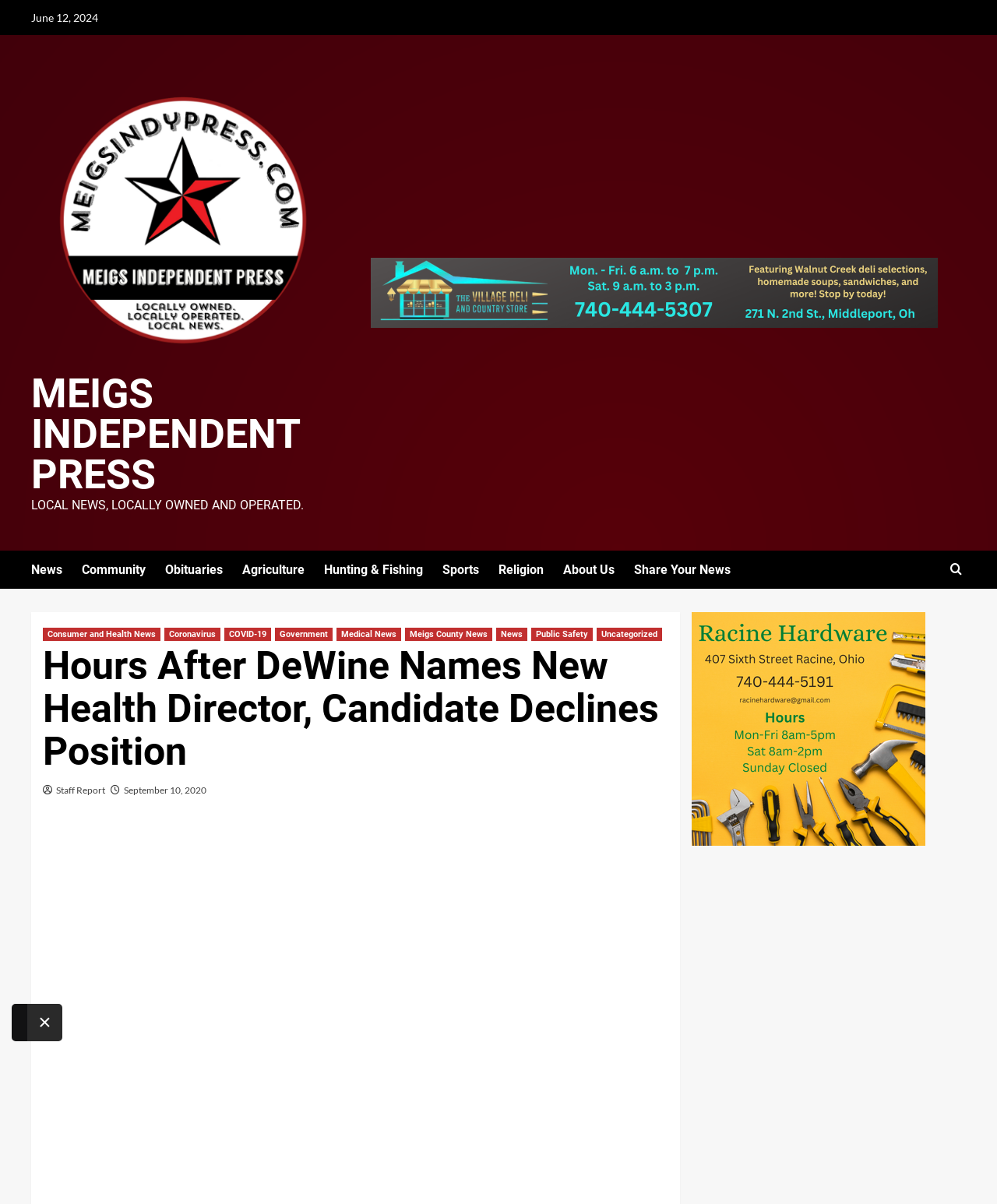Determine the bounding box coordinates of the UI element described below. Use the format (top-left x, top-left y, bottom-right x, bottom-right y) with floating point numbers between 0 and 1: parent_node: MEIGS INDEPENDENT PRESS

[0.031, 0.058, 0.336, 0.31]